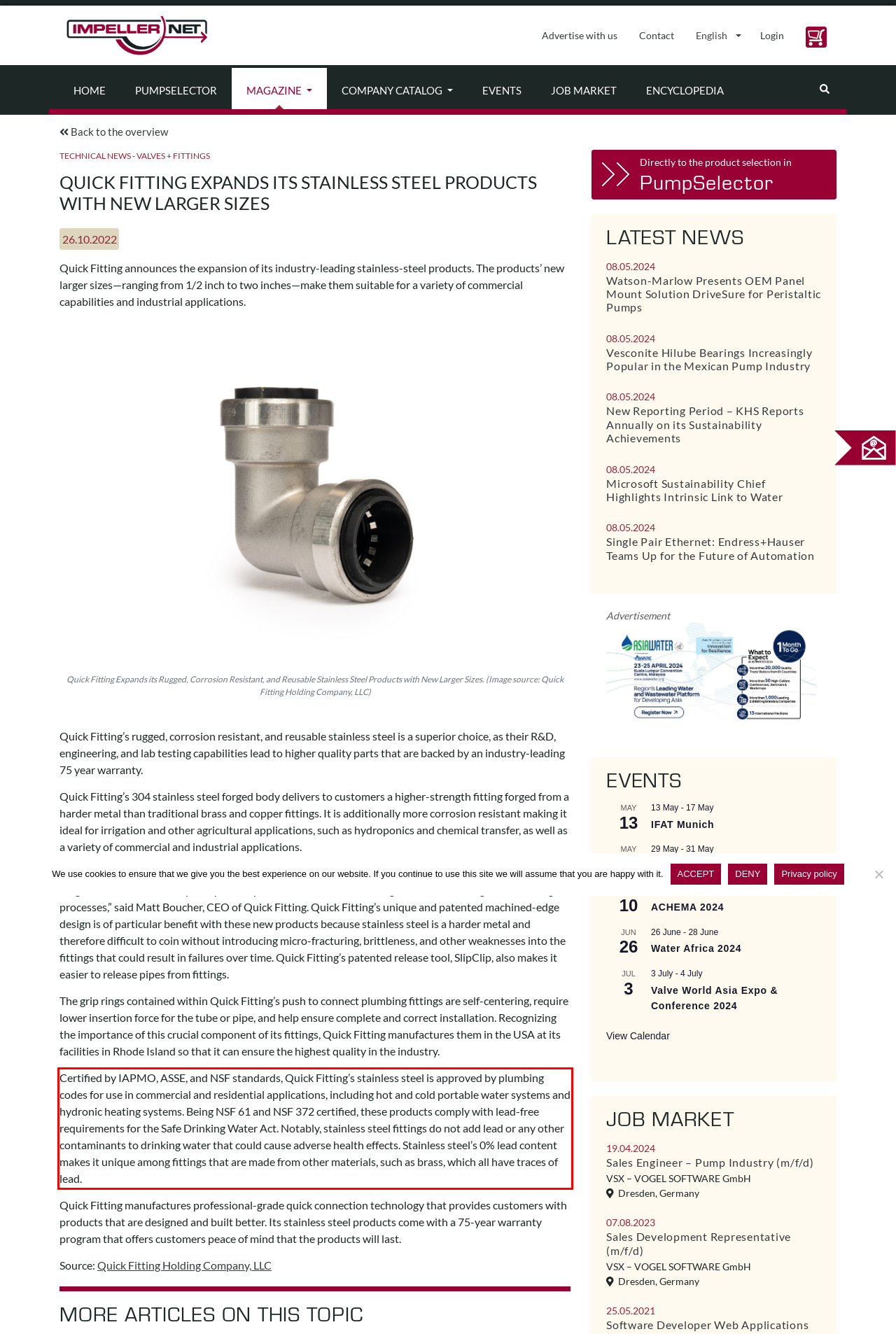You are provided with a screenshot of a webpage featuring a red rectangle bounding box. Extract the text content within this red bounding box using OCR.

Certified by IAPMO, ASSE, and NSF standards, Quick Fitting’s stainless steel is approved by plumbing codes for use in commercial and residential applications, including hot and cold portable water systems and hydronic heating systems. Being NSF 61 and NSF 372 certified, these products comply with lead-free requirements for the Safe Drinking Water Act. Notably, stainless steel fittings do not add lead or any other contaminants to drinking water that could cause adverse health effects. Stainless steel’s 0% lead content makes it unique among fittings that are made from other materials, such as brass, which all have traces of lead.